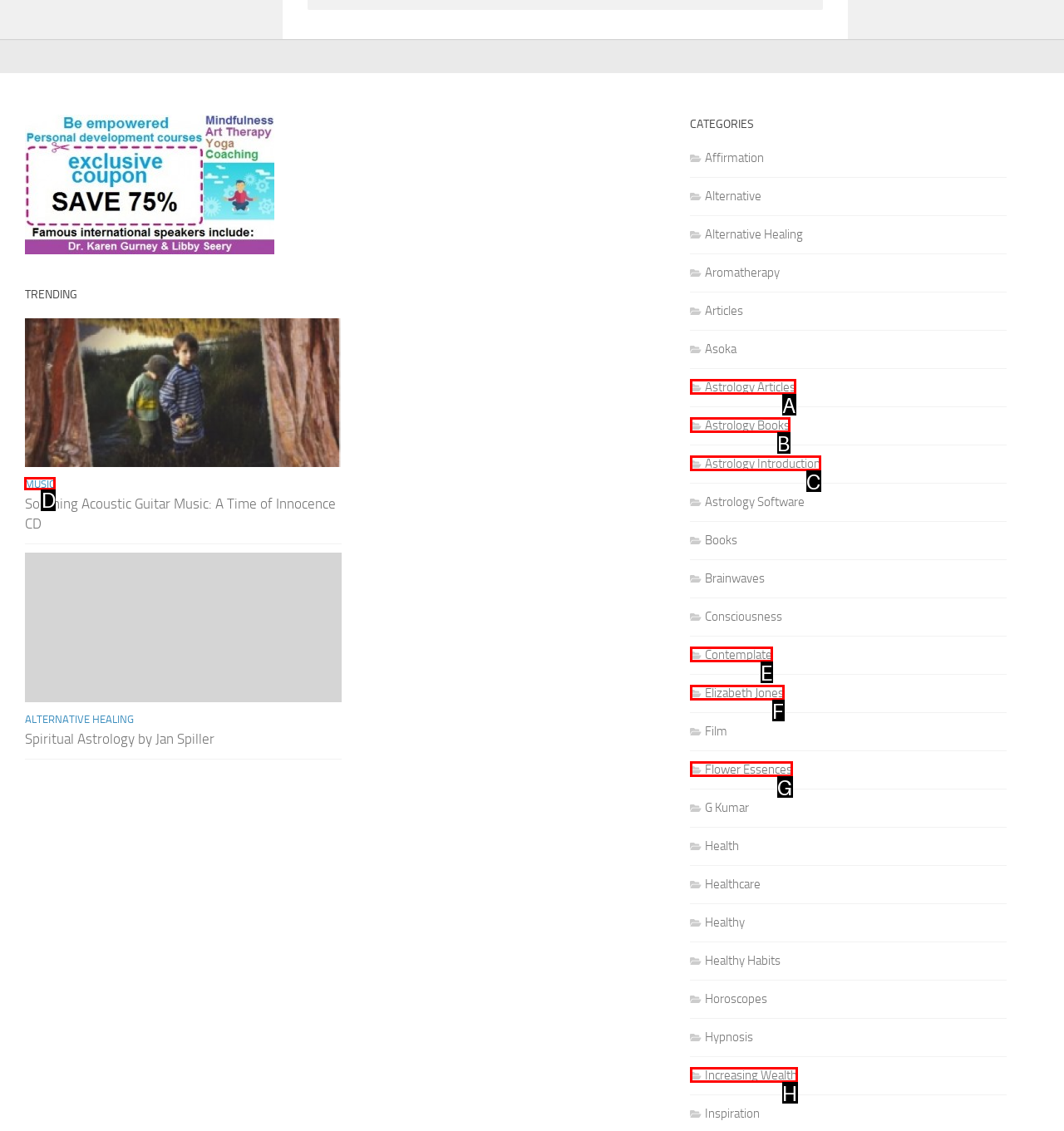Identify which HTML element to click to fulfill the following task: Open the 'MUSIC' link. Provide your response using the letter of the correct choice.

D